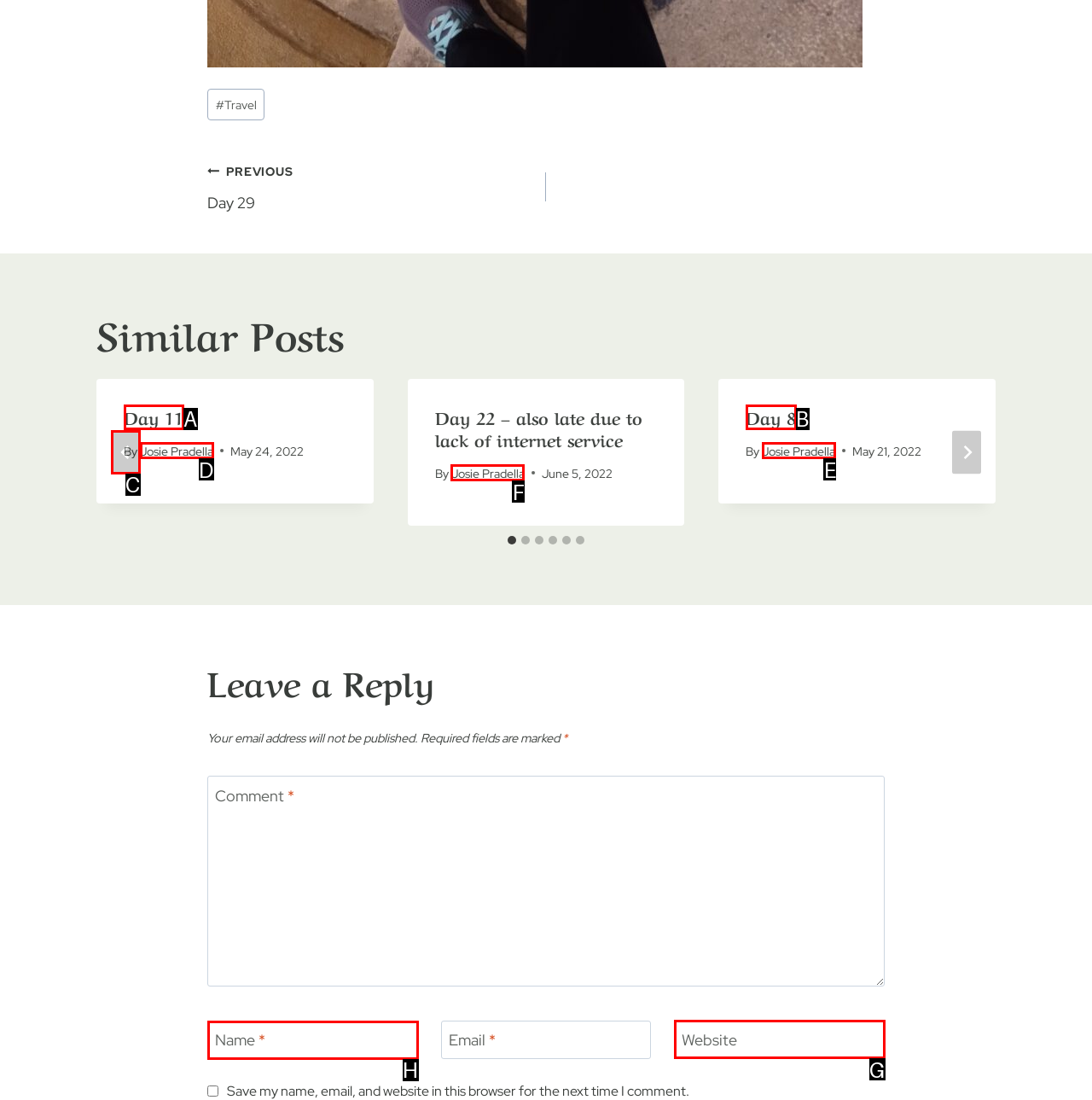To complete the task: Enter your name, which option should I click? Answer with the appropriate letter from the provided choices.

H